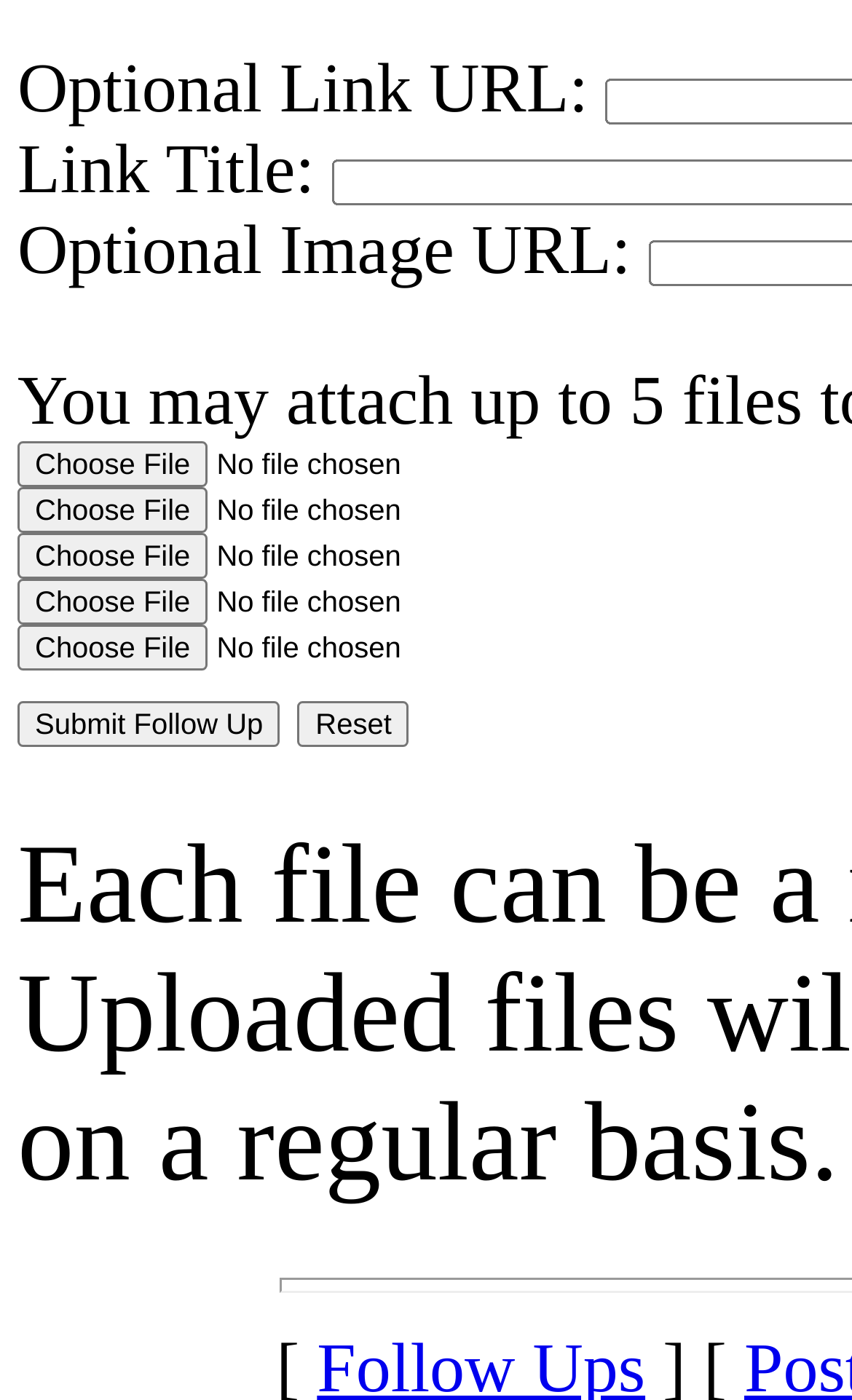Provide a brief response using a word or short phrase to this question:
What is the label of the first text field?

Optional Link URL: